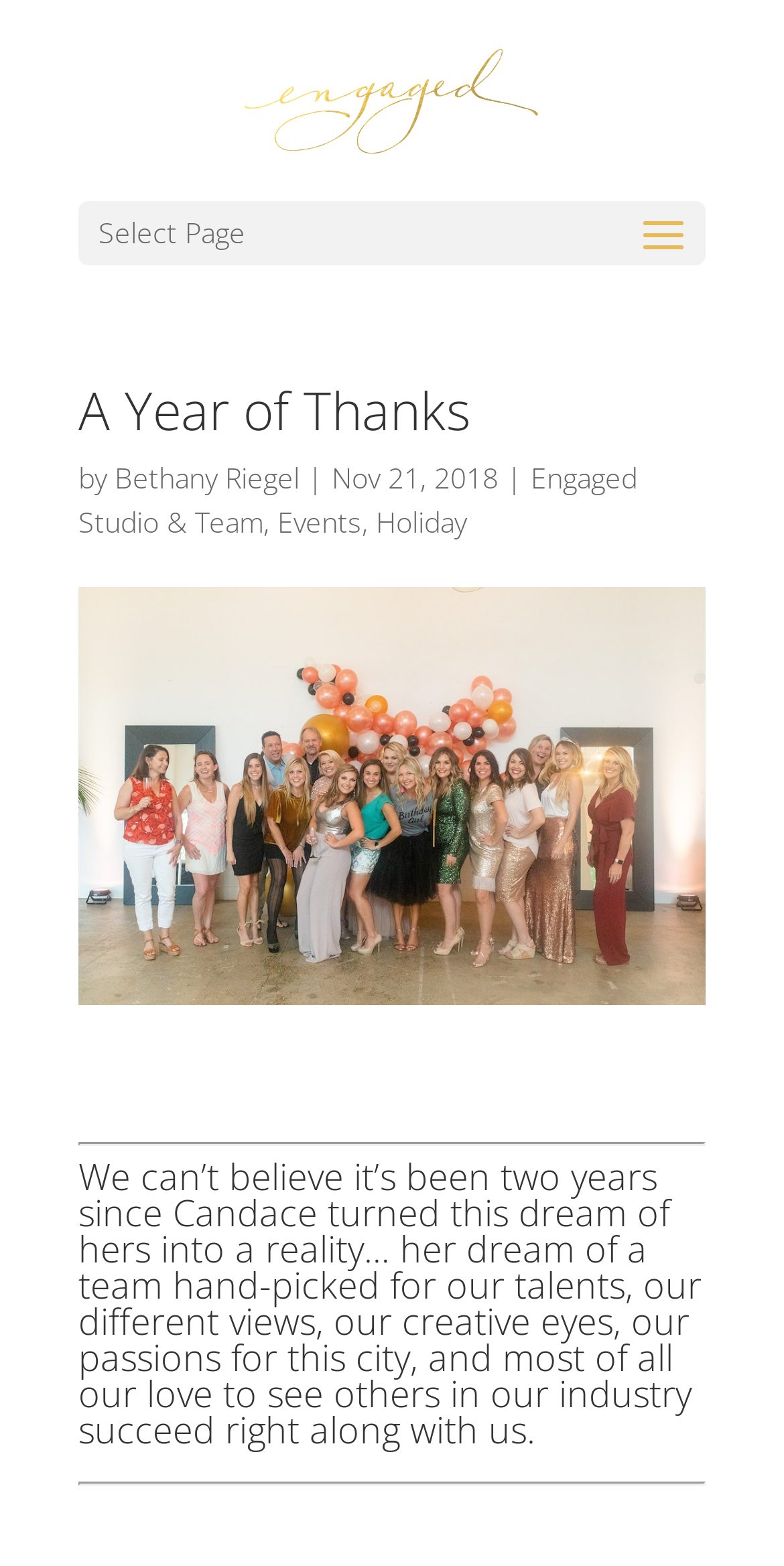Please identify the bounding box coordinates of the clickable area that will fulfill the following instruction: "Sign in to the website". The coordinates should be in the format of four float numbers between 0 and 1, i.e., [left, top, right, bottom].

None